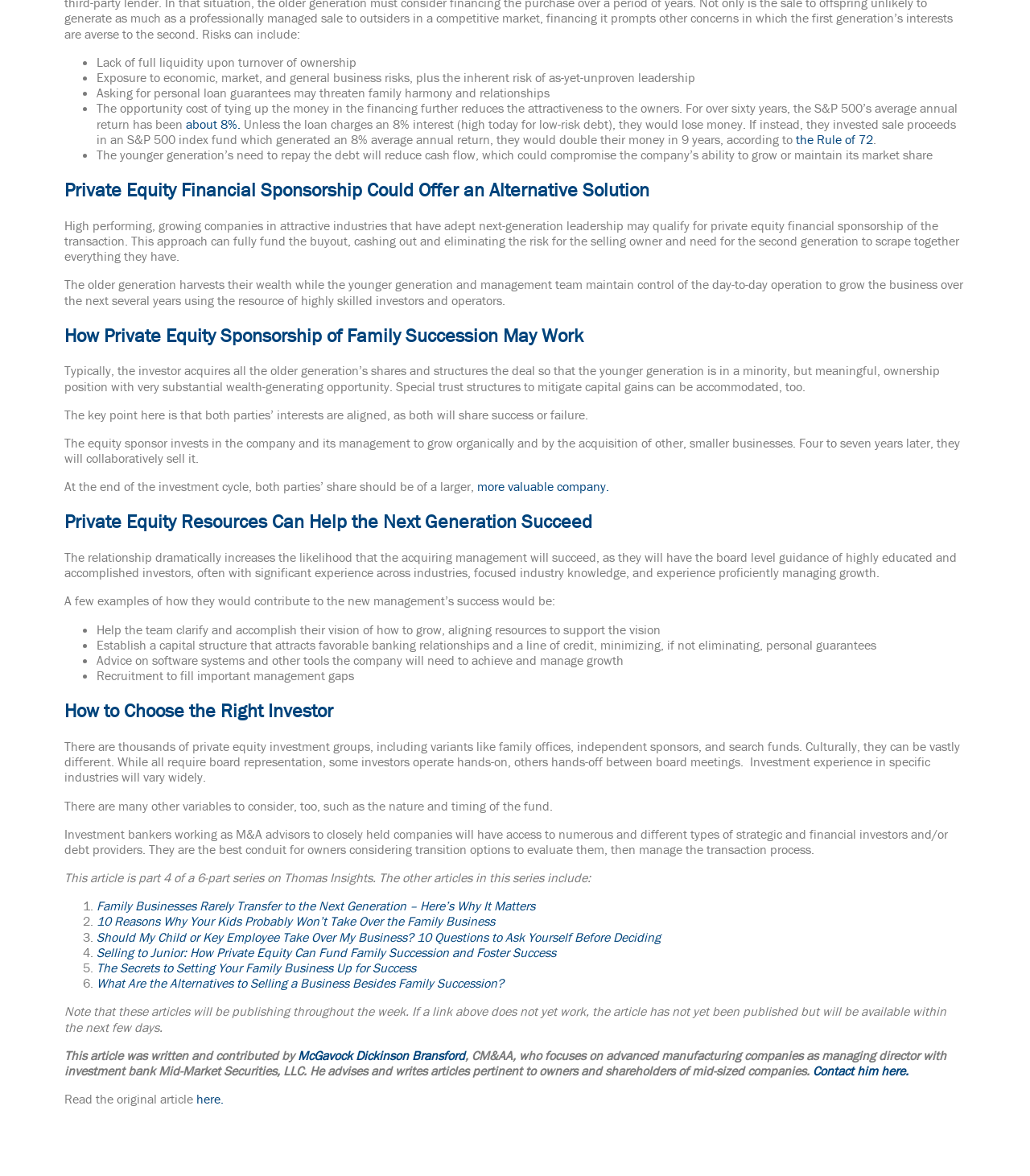What is the purpose of the private equity investor in the company?
Please respond to the question with a detailed and informative answer.

According to the article, the private equity investor invests in the company and its management to grow organically and by acquiring other businesses, with the goal of selling the company in 4-7 years and sharing the success with the management team.